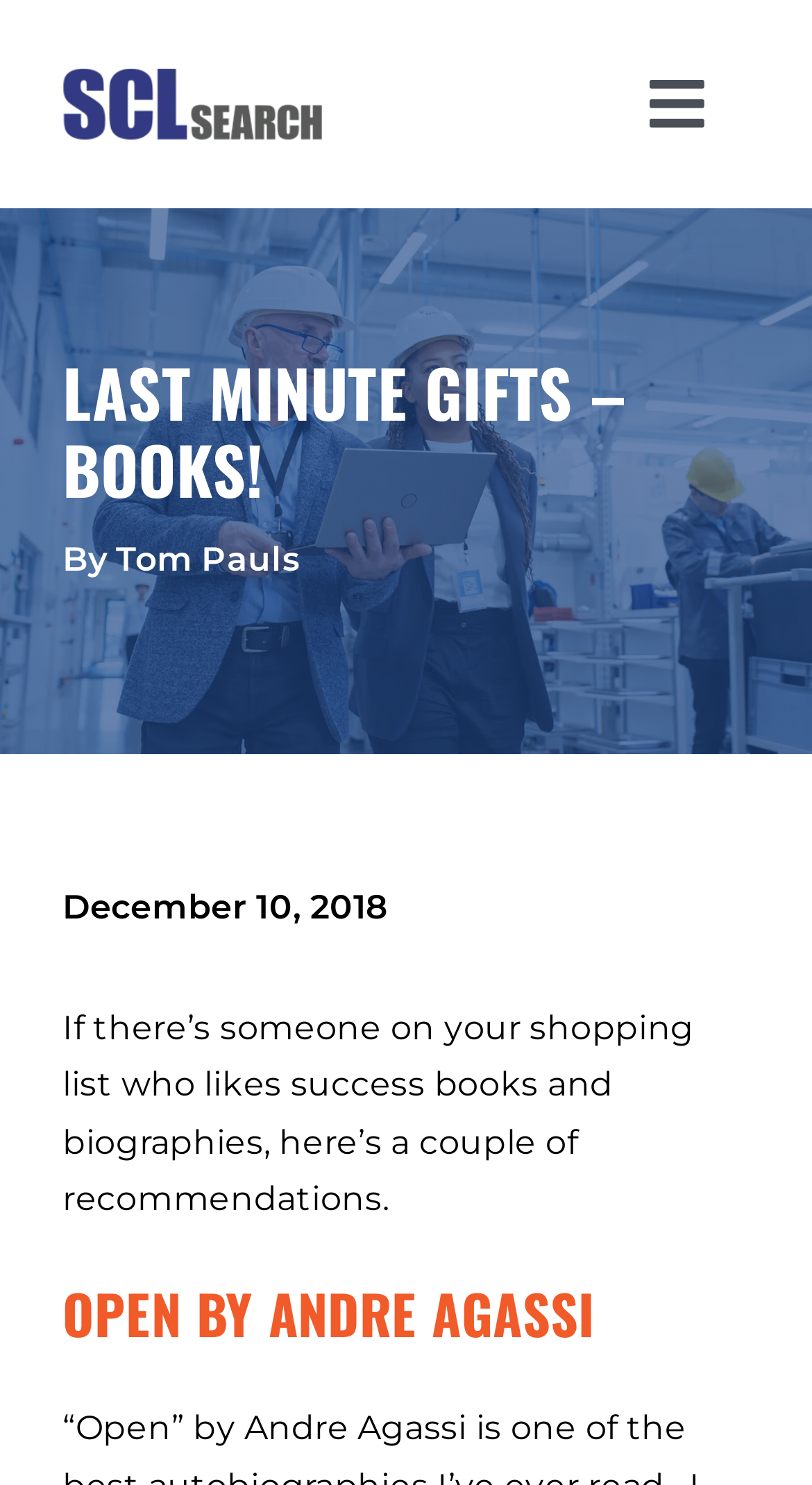Determine the bounding box coordinates of the clickable region to execute the instruction: "Open the submenu of Resources". The coordinates should be four float numbers between 0 and 1, denoted as [left, top, right, bottom].

[0.833, 0.492, 1.0, 0.562]